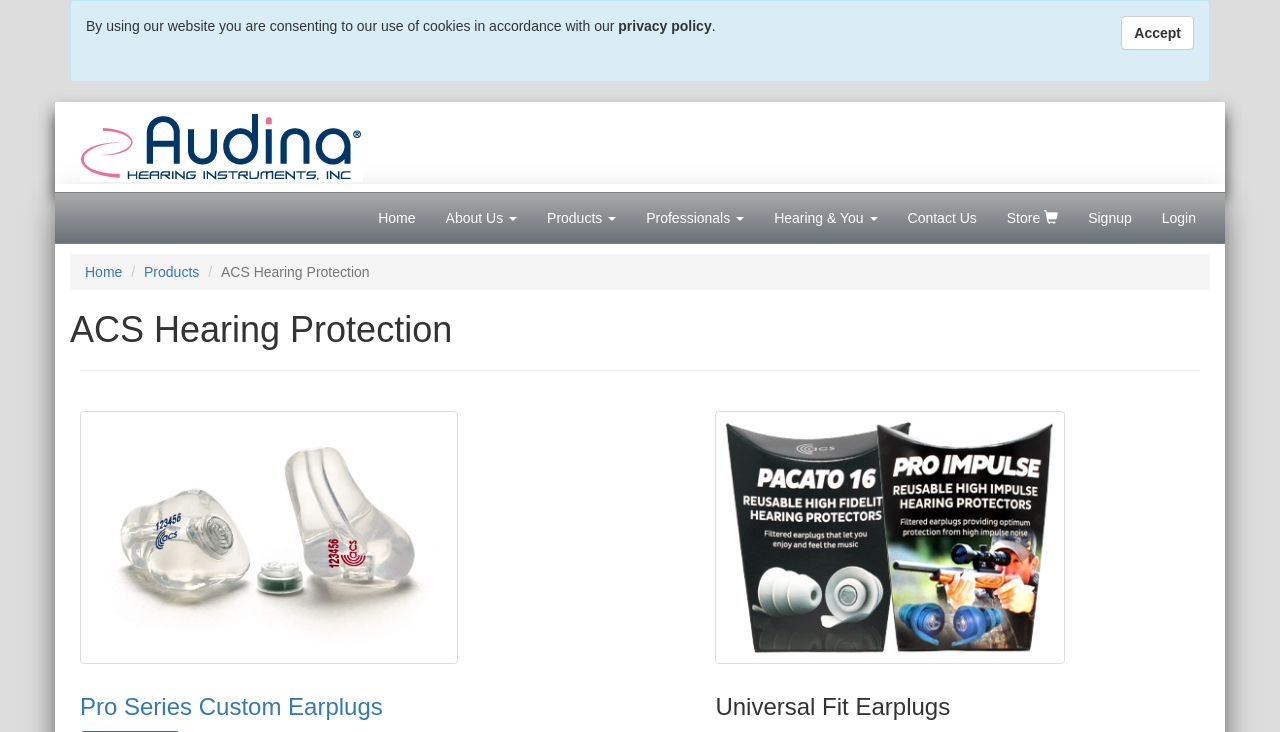Please locate the bounding box coordinates for the element that should be clicked to achieve the following instruction: "View the previous post". Ensure the coordinates are given as four float numbers between 0 and 1, i.e., [left, top, right, bottom].

None